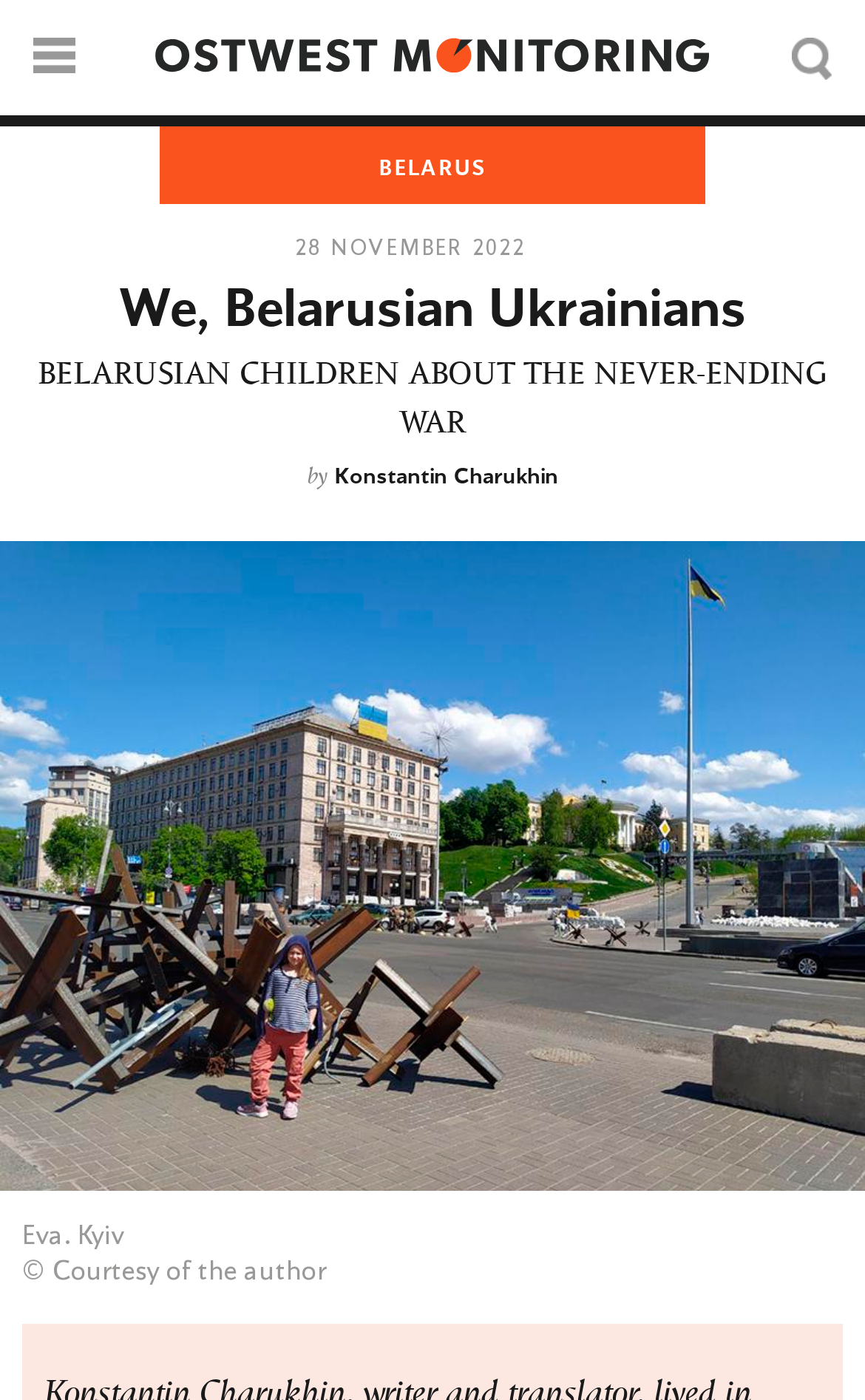How many images are there on the webpage?
From the screenshot, supply a one-word or short-phrase answer.

4